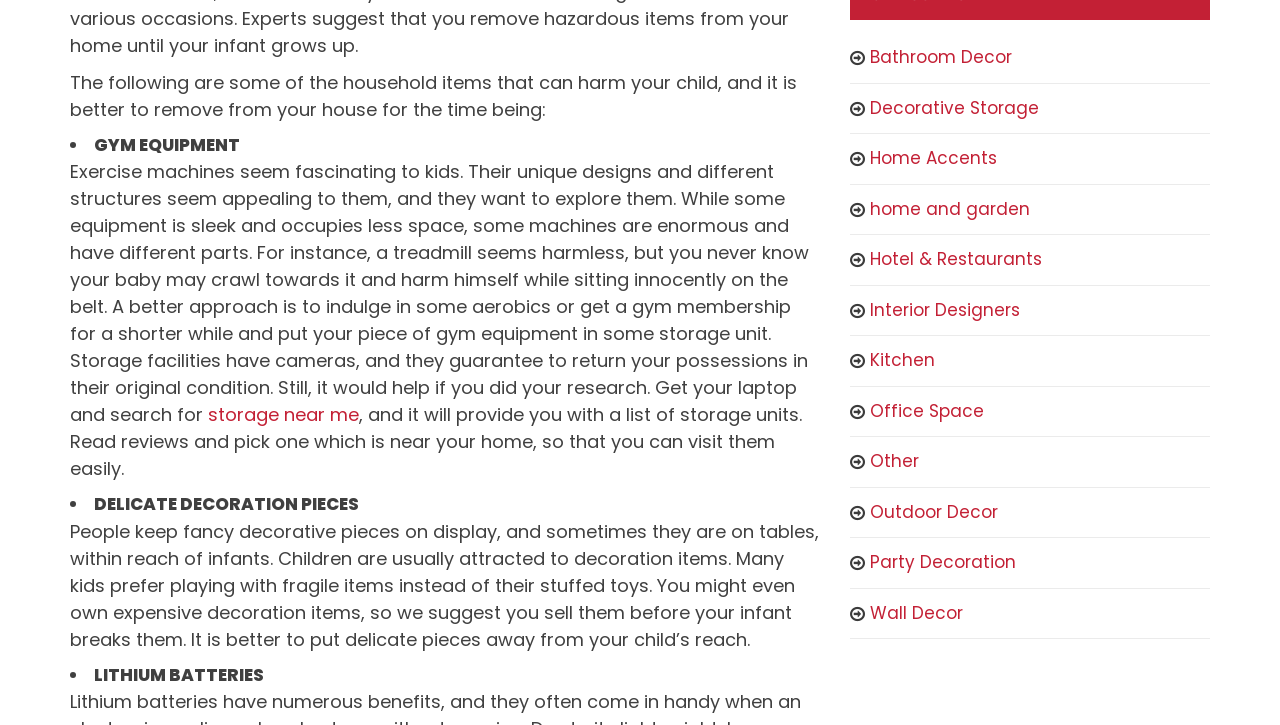Given the element description: "Office Space", predict the bounding box coordinates of this UI element. The coordinates must be four float numbers between 0 and 1, given as [left, top, right, bottom].

[0.68, 0.55, 0.769, 0.583]